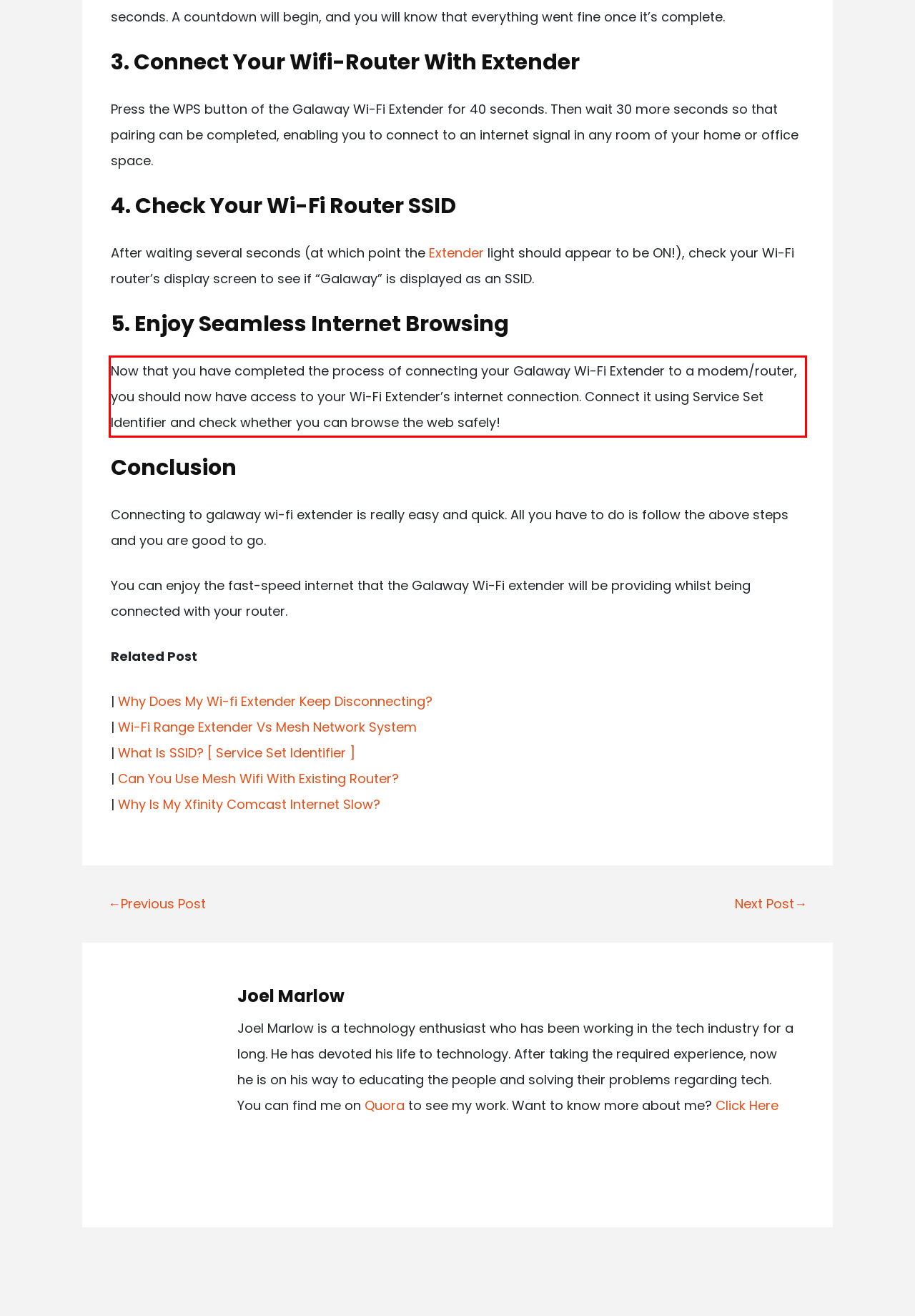Please perform OCR on the UI element surrounded by the red bounding box in the given webpage screenshot and extract its text content.

Now that you have completed the process of connecting your Galaway Wi-Fi Extender to a modem/router, you should now have access to your Wi-Fi Extender’s internet connection. Connect it using Service Set Identifier and check whether you can browse the web safely!